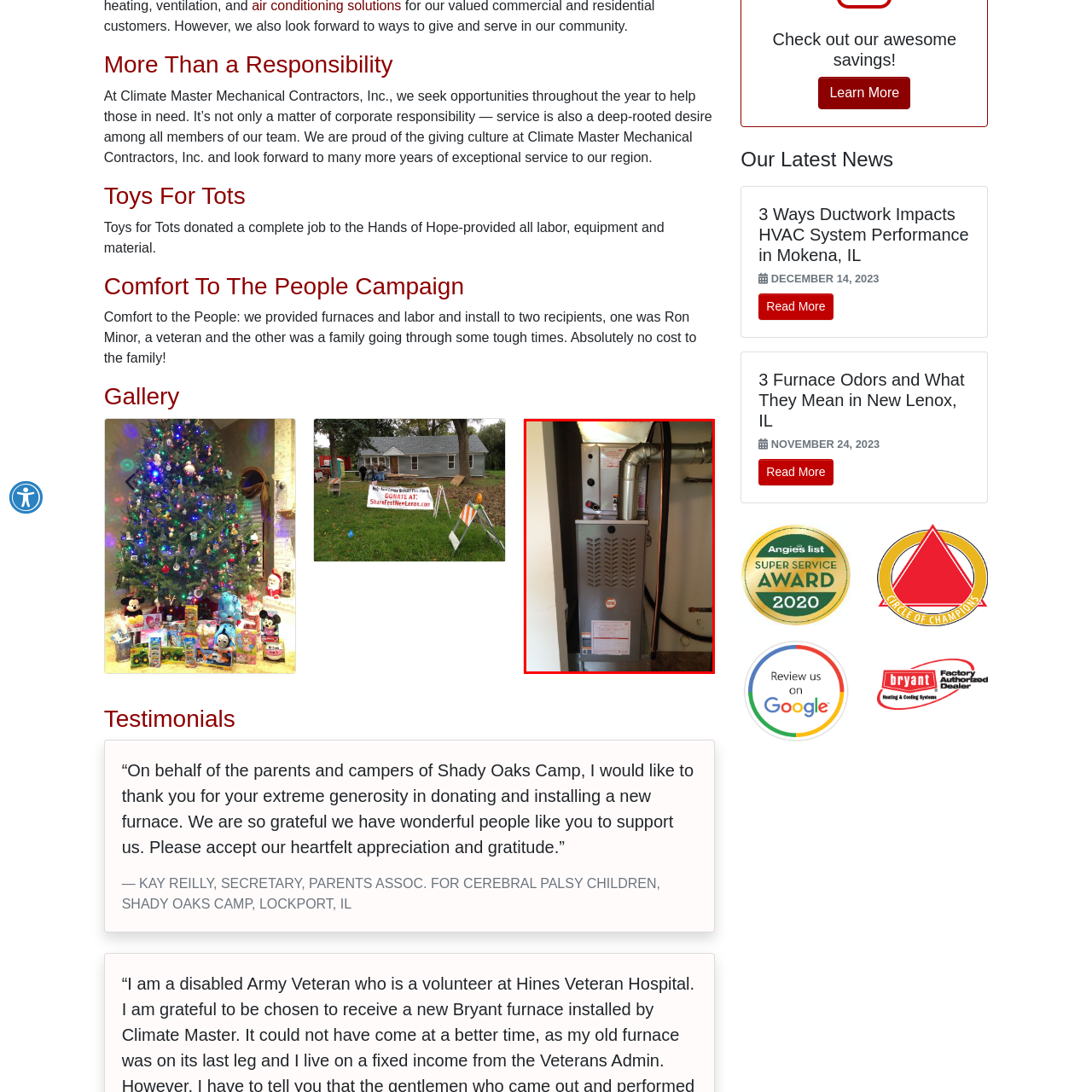What is the purpose of the exhaust pipe?
Look at the section marked by the red bounding box and provide a single word or phrase as your answer.

Proper ventilation